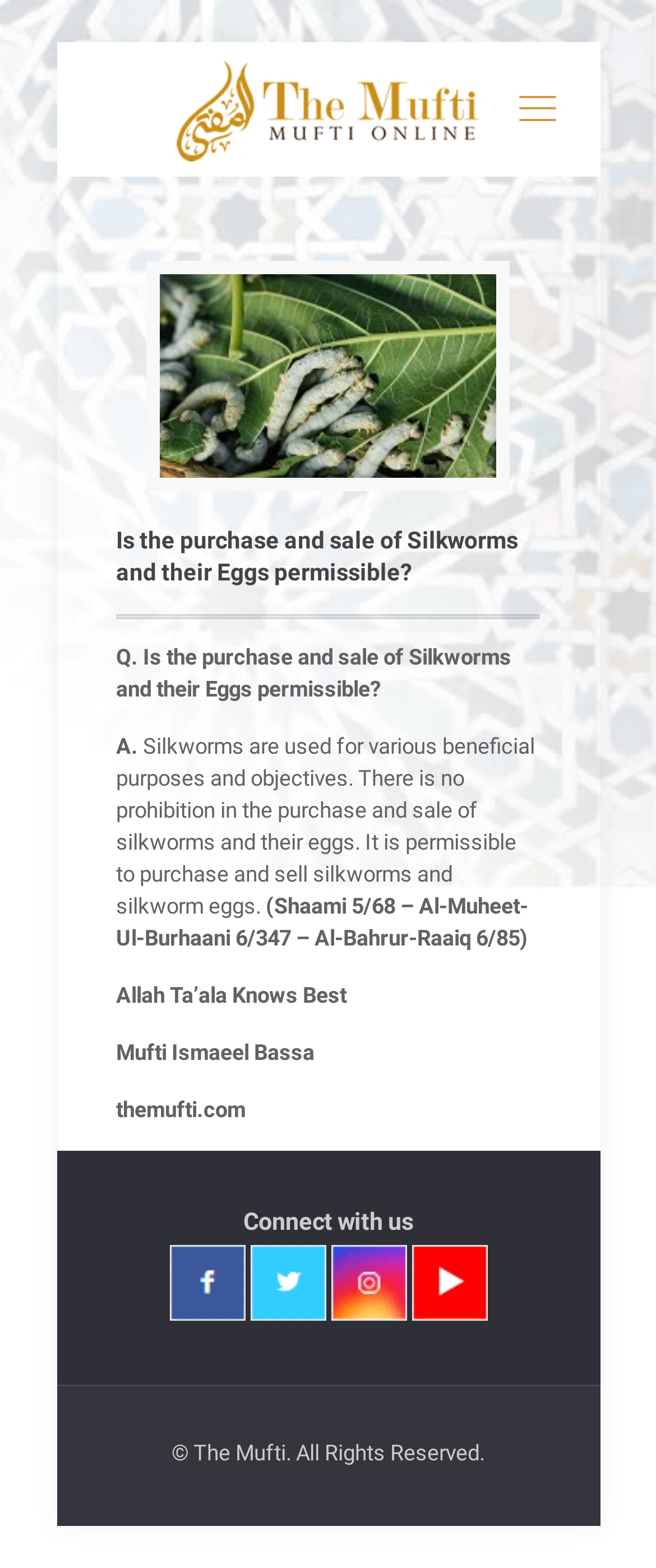Provide a single word or phrase to answer the given question: 
What is the website of the author?

themufti.com